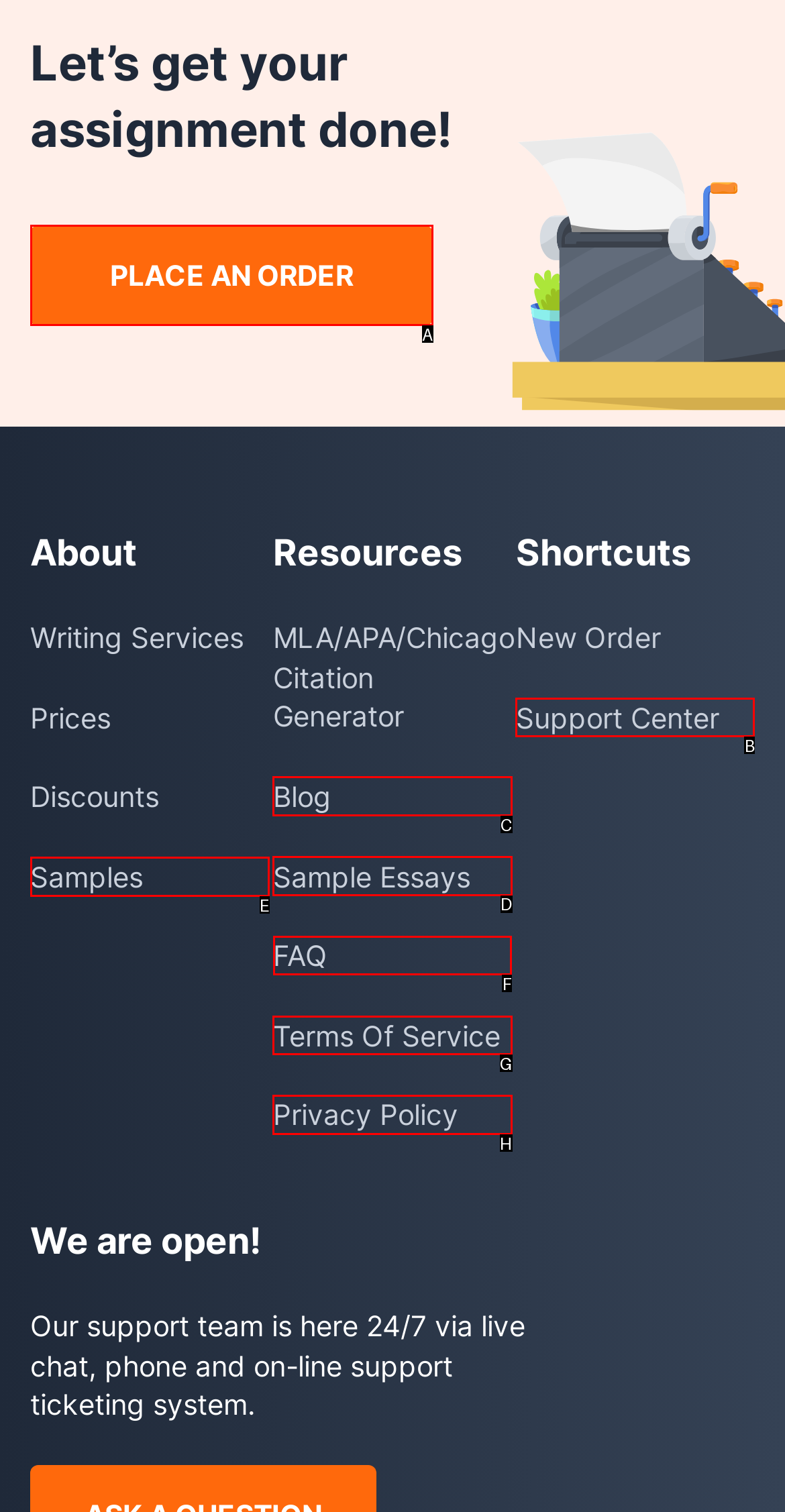Tell me which element should be clicked to achieve the following objective: Check 'FAQ'
Reply with the letter of the correct option from the displayed choices.

F